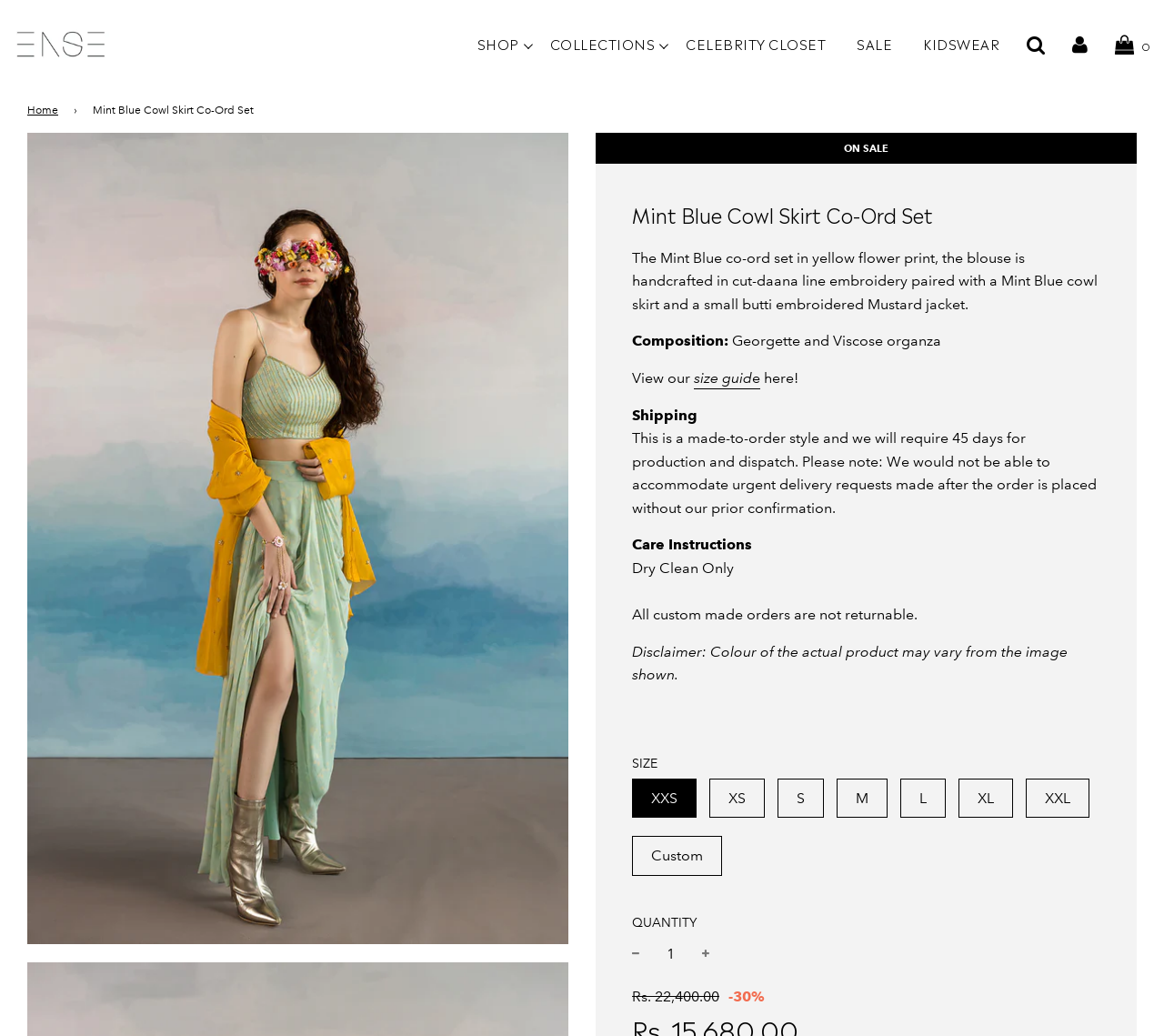Show the bounding box coordinates for the HTML element as described: "size guide".

[0.596, 0.356, 0.653, 0.376]